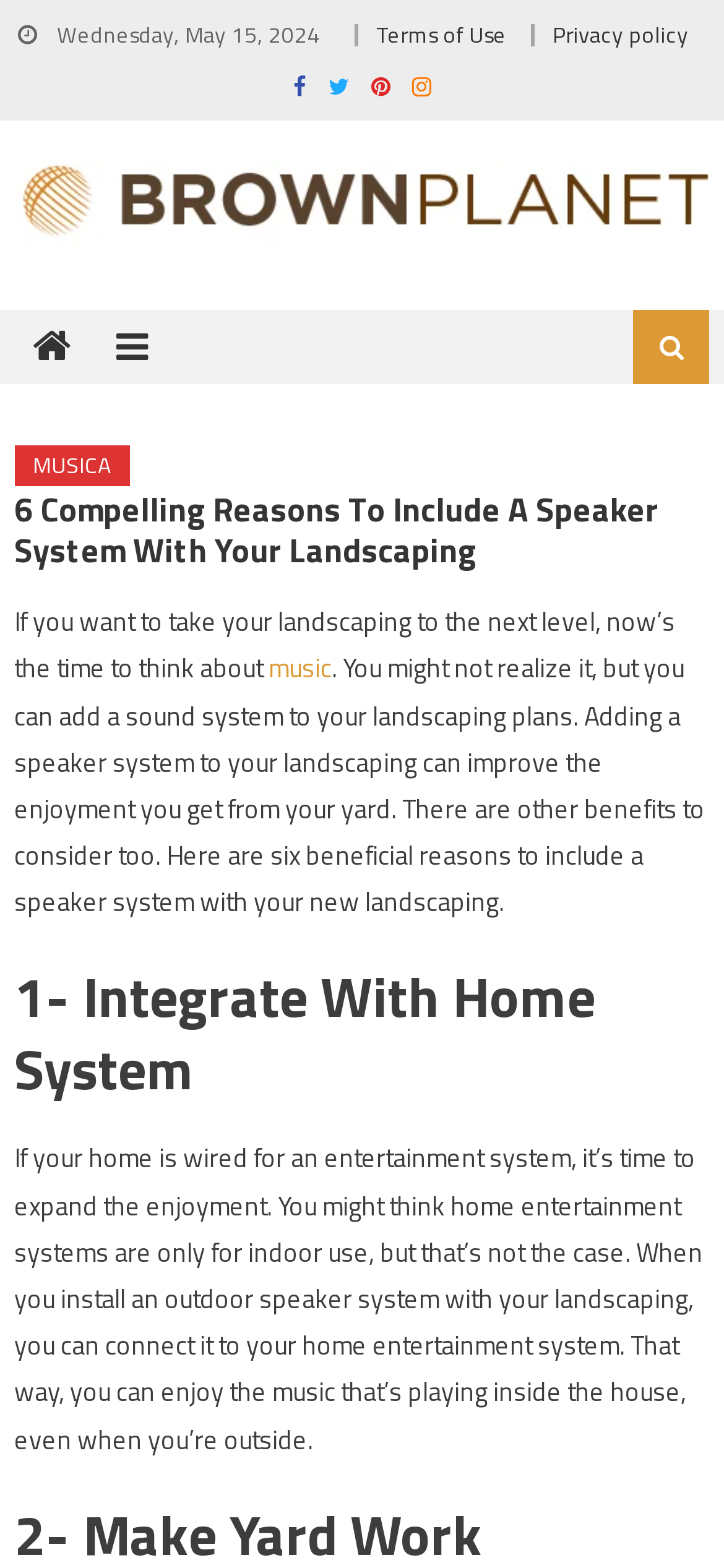Locate the primary heading on the webpage and return its text.

6 Compelling Reasons To Include A Speaker System With Your Landscaping